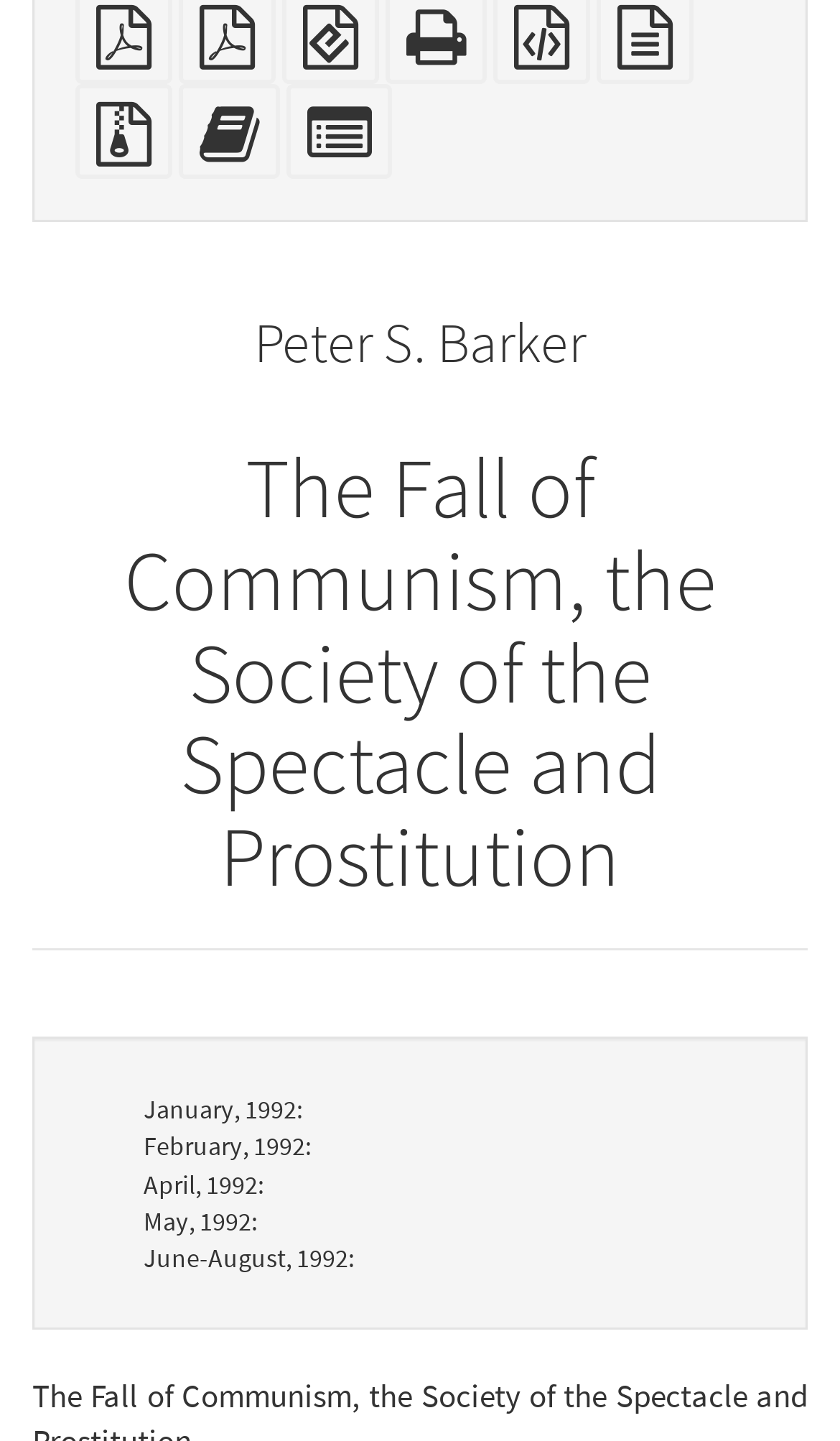Given the element description, predict the bounding box coordinates in the format (top-left x, top-left y, bottom-right x, bottom-right y), using floating point numbers between 0 and 1: title="The Rail Splitter"

None